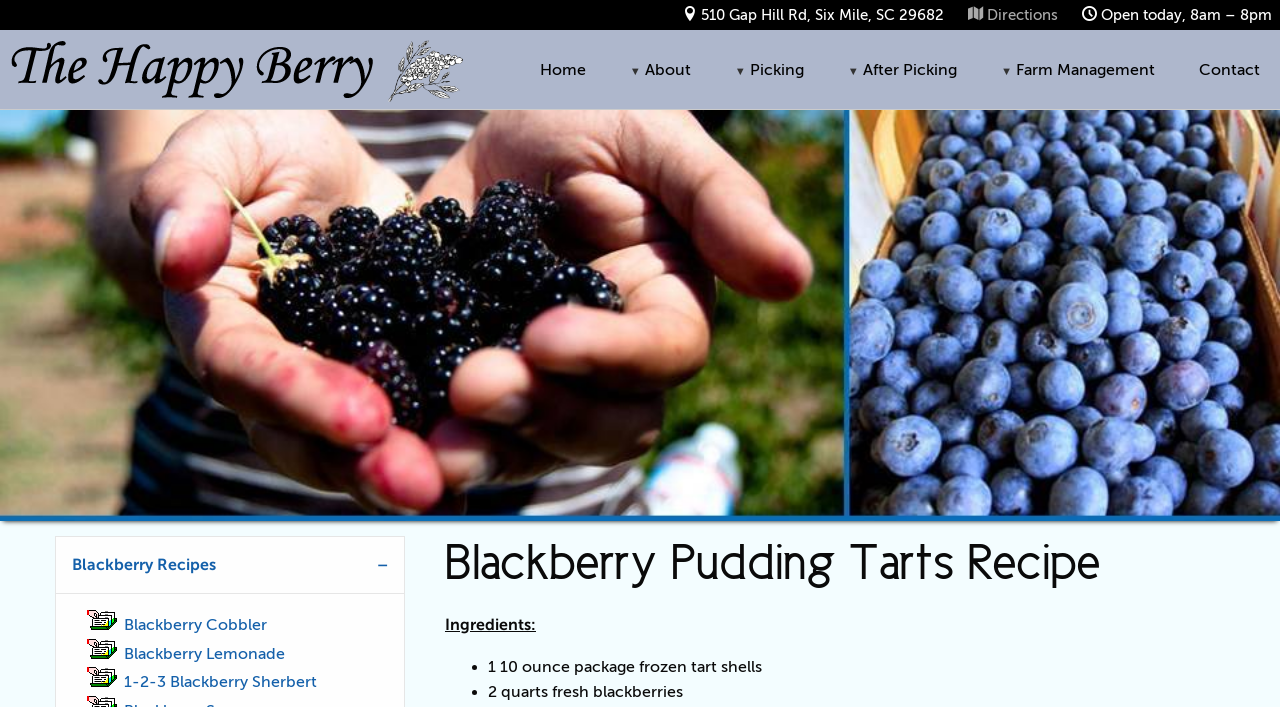What is the address of The Happy Berry?
Use the information from the image to give a detailed answer to the question.

I found the address by looking at the static text element at the top of the page, which displays the address '510 Gap Hill Rd, Six Mile, SC 29682'.